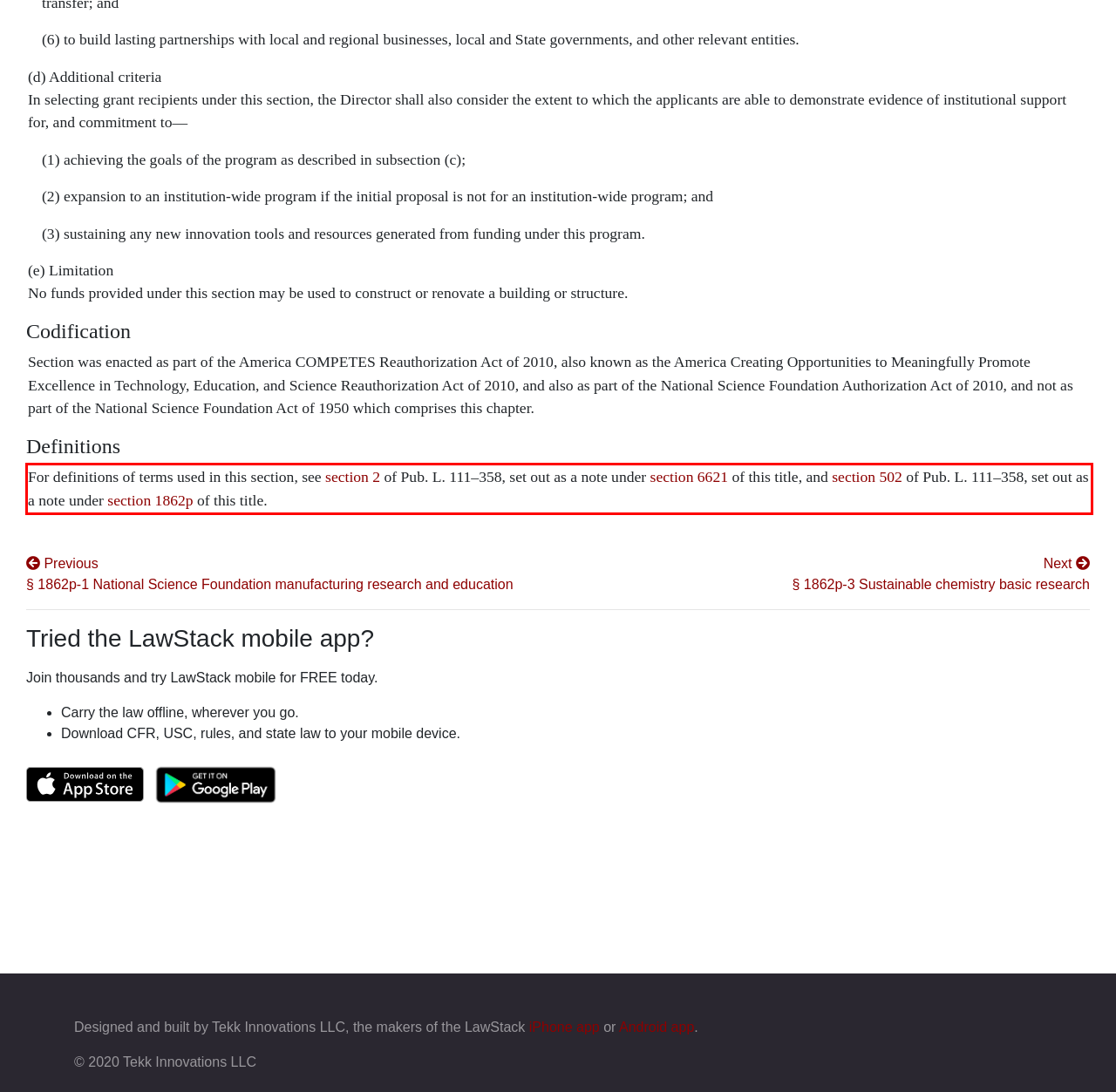Given a webpage screenshot, identify the text inside the red bounding box using OCR and extract it.

For definitions of terms used in this section, see section 2 of Pub. L. 111–358, set out as a note under section 6621 of this title, and section 502 of Pub. L. 111–358, set out as a note under section 1862p of this title.